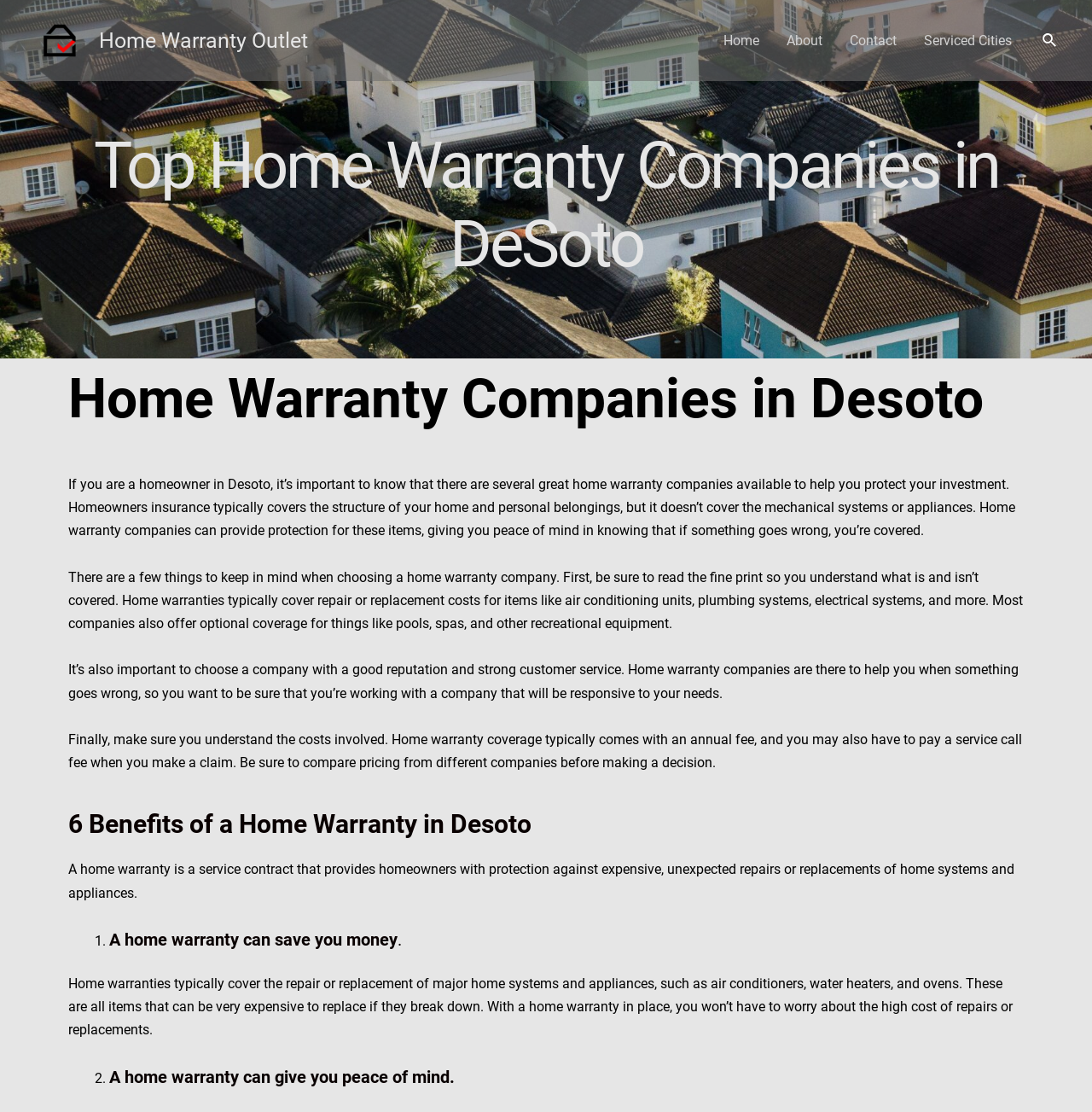Identify the bounding box coordinates for the UI element described as follows: Home Warranty Outlet. Use the format (top-left x, top-left y, bottom-right x, bottom-right y) and ensure all values are floating point numbers between 0 and 1.

[0.091, 0.025, 0.282, 0.047]